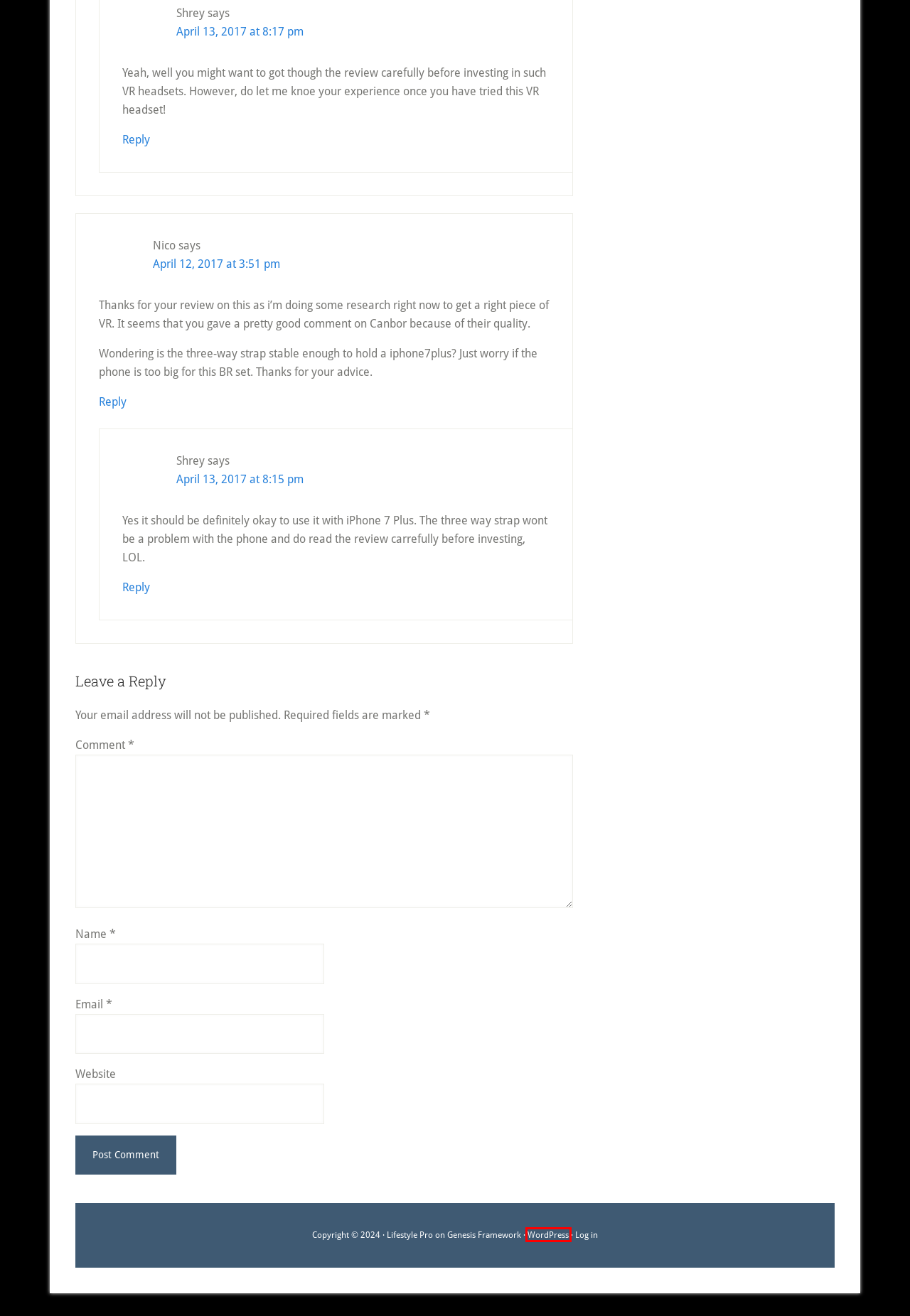Observe the screenshot of a webpage with a red bounding box around an element. Identify the webpage description that best fits the new page after the element inside the bounding box is clicked. The candidates are:
A. Themes Archive - StudioPress
B. Canbor VR Headset - Virtual Reality hotspot
C. Amazon.com
D. Contact me - Virtual Reality hotspot
E. Gaming Laptop Reviews - Virtual Reality hotspot
F. WordPress Themes by StudioPress
G. › Log In
H. Blog Tool, Publishing Platform, and CMS – WordPress.org

H